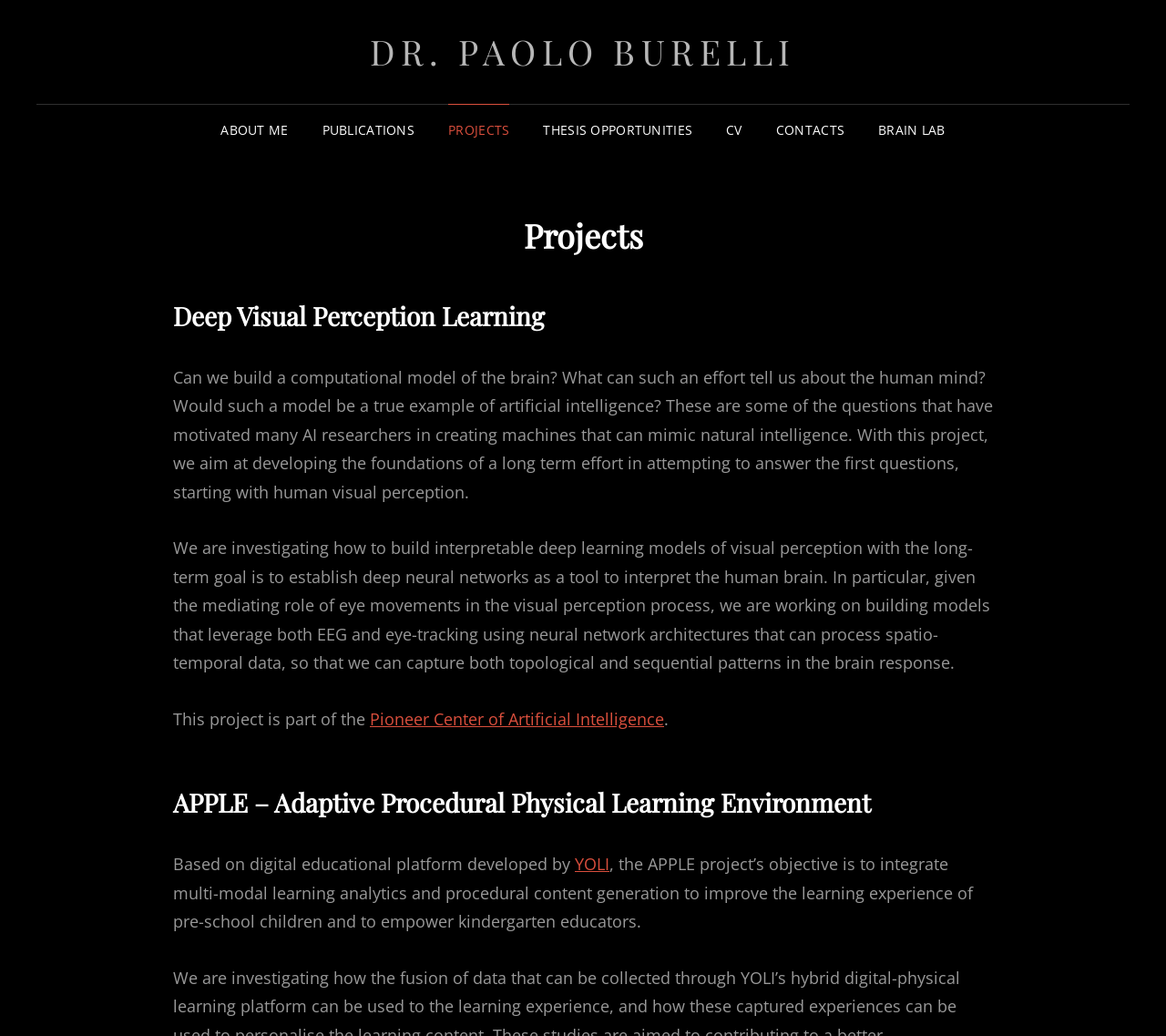Determine the bounding box coordinates of the element's region needed to click to follow the instruction: "view projects". Provide these coordinates as four float numbers between 0 and 1, formatted as [left, top, right, bottom].

[0.372, 0.101, 0.45, 0.15]